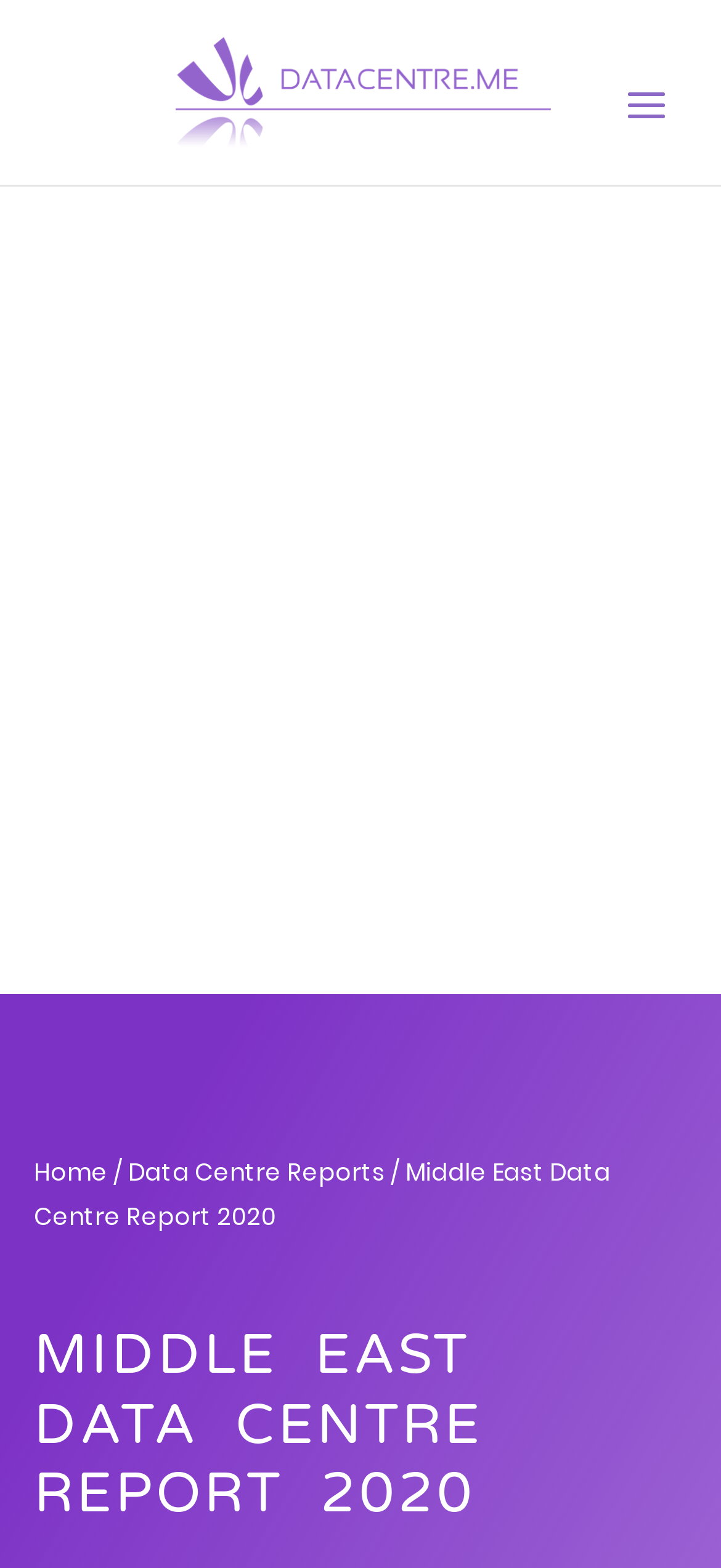Given the webpage screenshot and the description, determine the bounding box coordinates (top-left x, top-left y, bottom-right x, bottom-right y) that define the location of the UI element matching this description: Home

[0.047, 0.736, 0.15, 0.759]